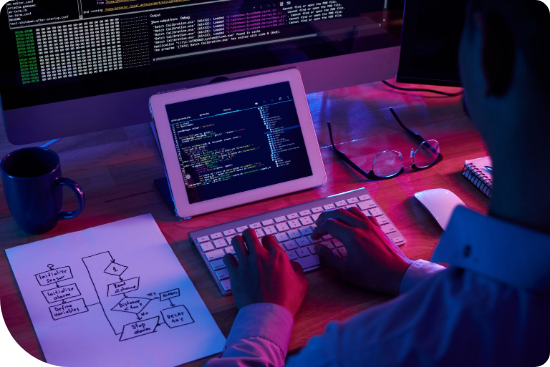With reference to the screenshot, provide a detailed response to the question below:
What is the purpose of the printed flowchart?

The printed flowchart on the left side of the desk is visible, outlining a structured approach to some aspect of web design or development process. This suggests that the person is in the planning phase of a project and is using the flowchart to organize their thoughts and approach.